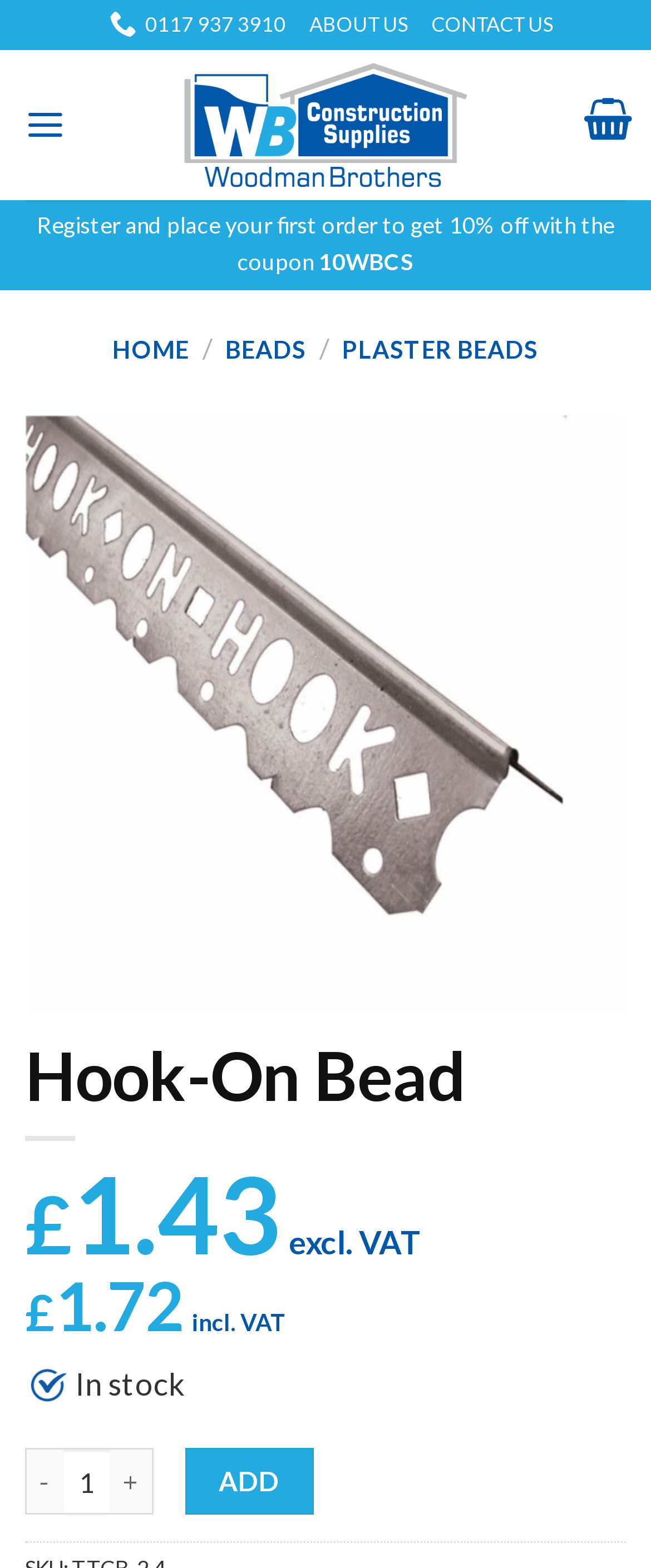Based on the visual content of the image, answer the question thoroughly: What is the name of the company?

I found the company name by looking at the top-left corner of the webpage, where there is a link with the text 'WBCS Ltd' and an image with the same description.